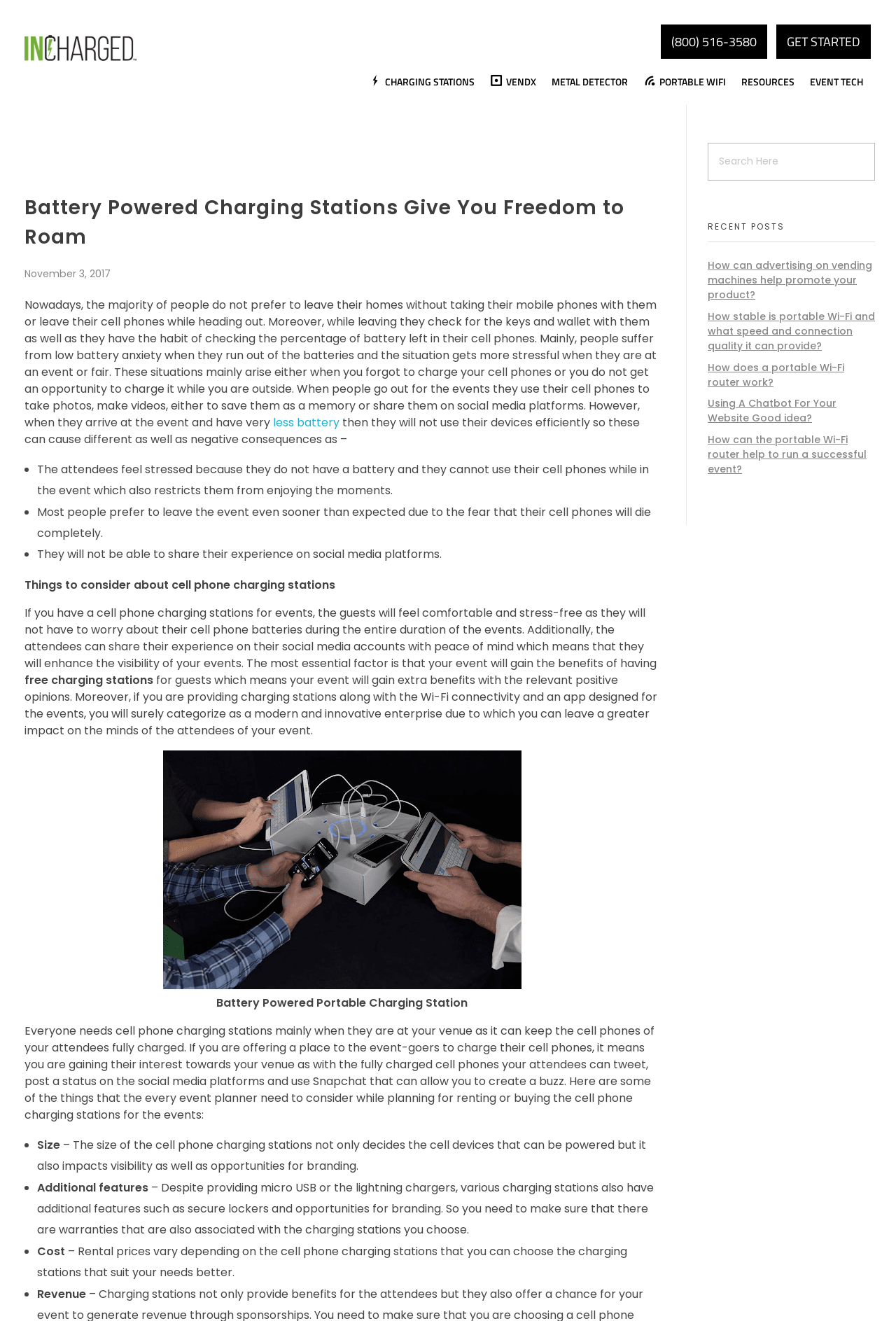Find the bounding box coordinates corresponding to the UI element with the description: "Free Download". The coordinates should be formatted as [left, top, right, bottom], with values as floats between 0 and 1.

None